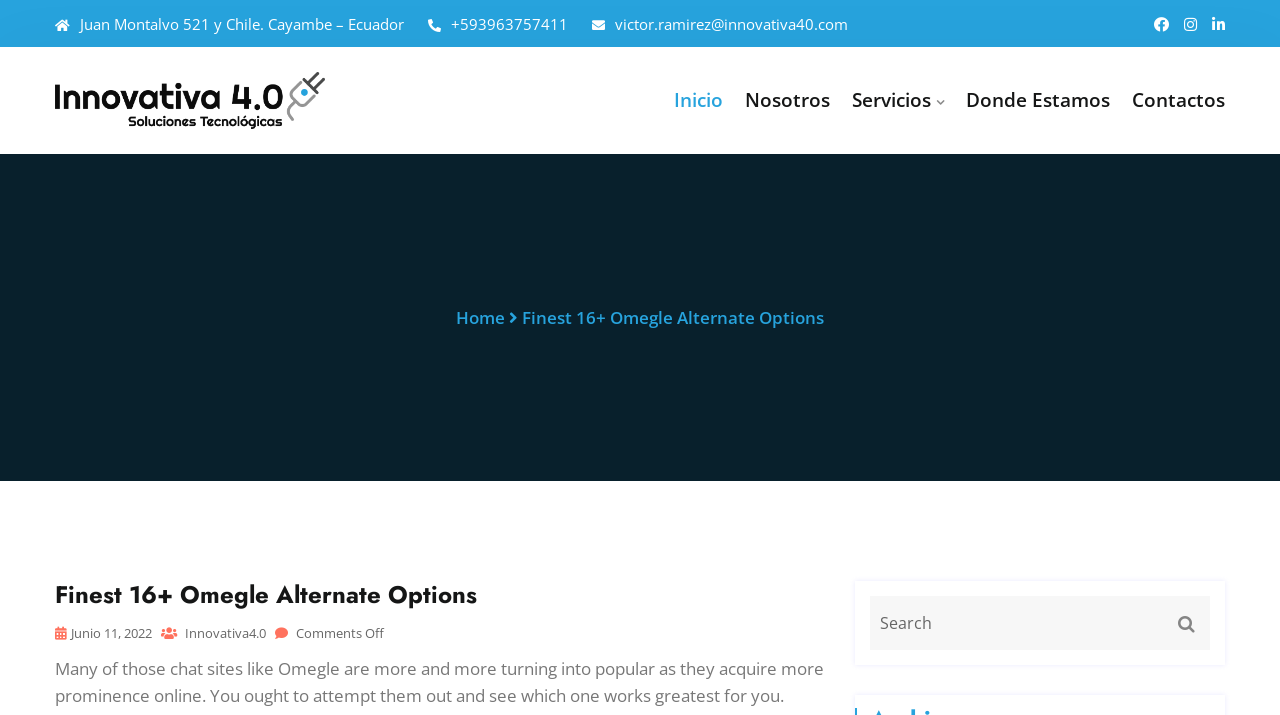What is the company name?
Please answer the question as detailed as possible based on the image.

The company name can be found in the top-left corner of the webpage, where it is written as 'Innovativa 4.0' with an image logo beside it.